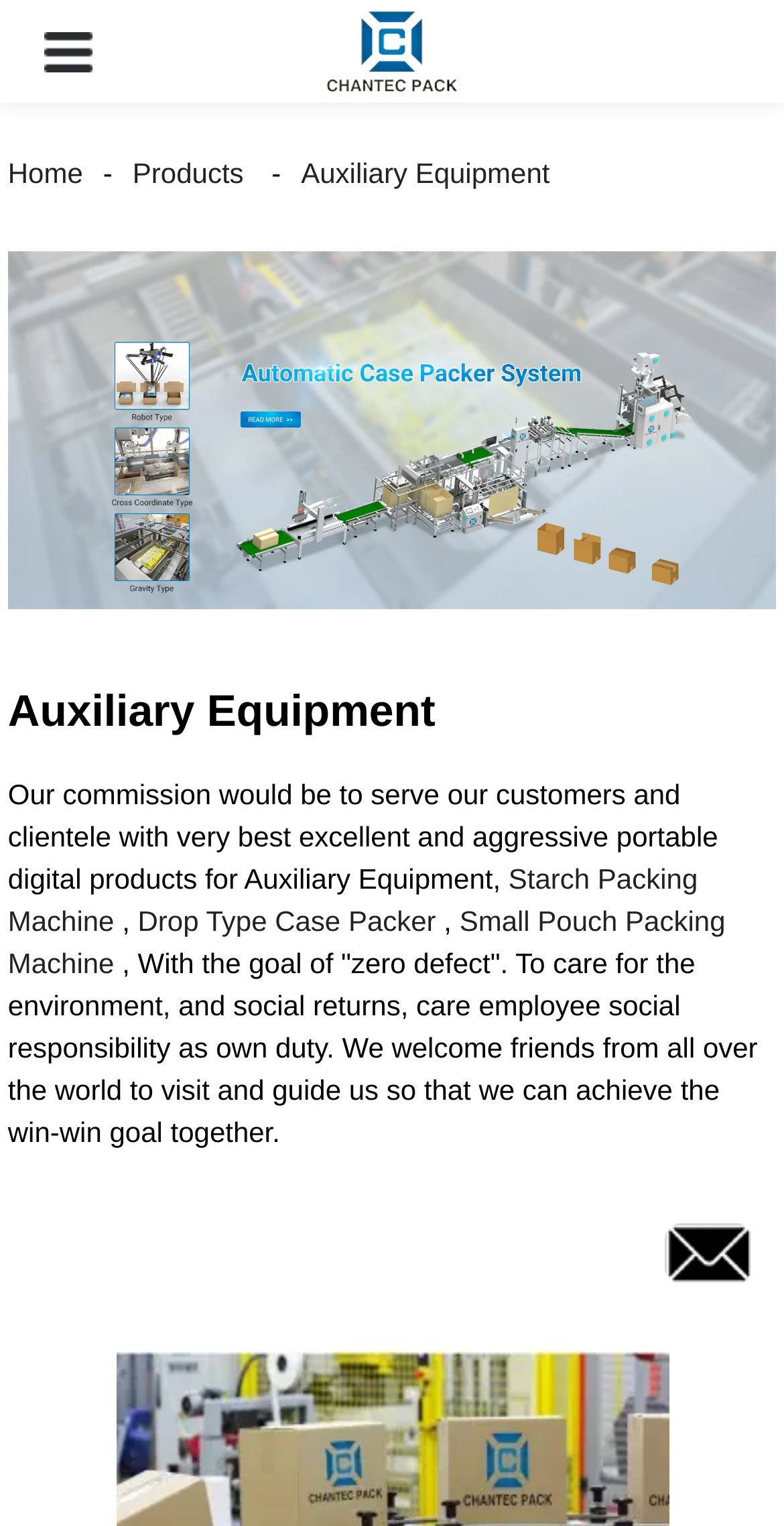Identify the bounding box coordinates of the section that should be clicked to achieve the task described: "Click the Home link".

[0.01, 0.103, 0.131, 0.124]